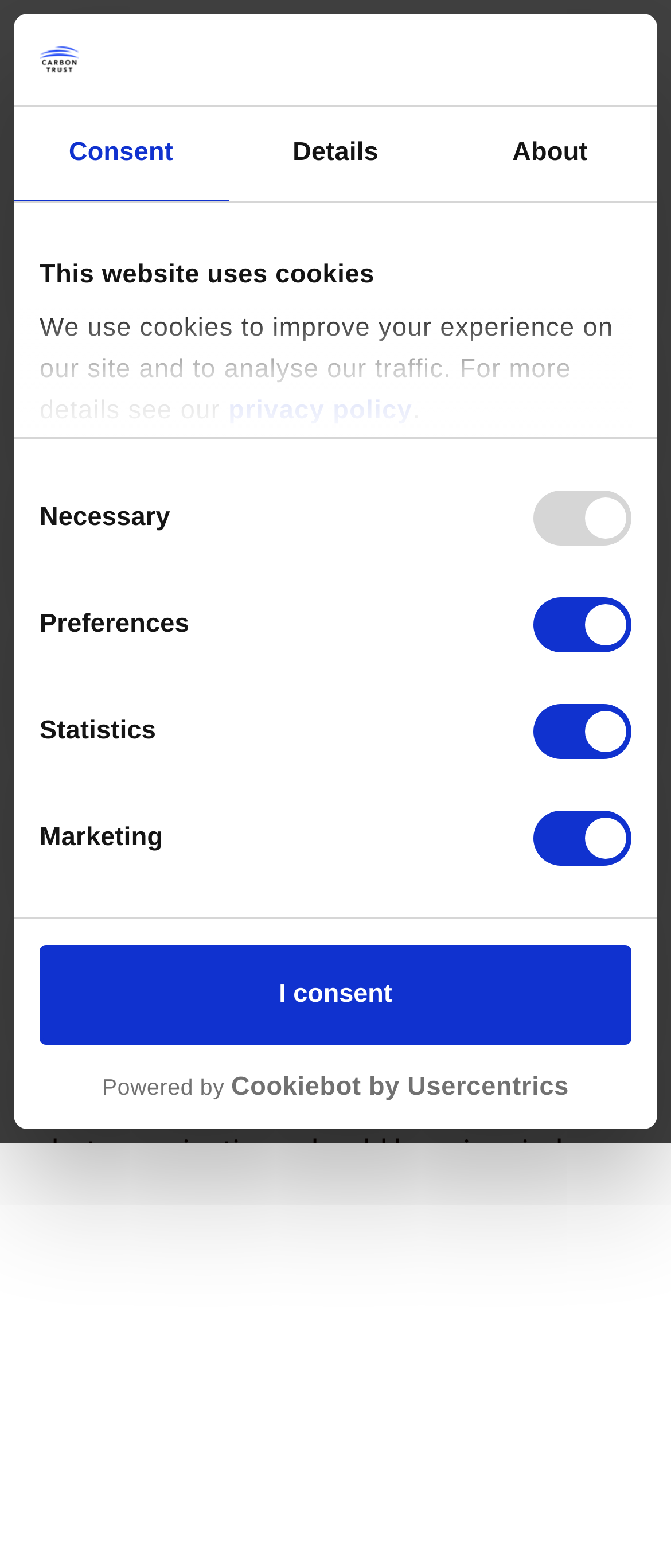What is the name of the organization behind the website?
Based on the screenshot, answer the question with a single word or phrase.

The Carbon Trust